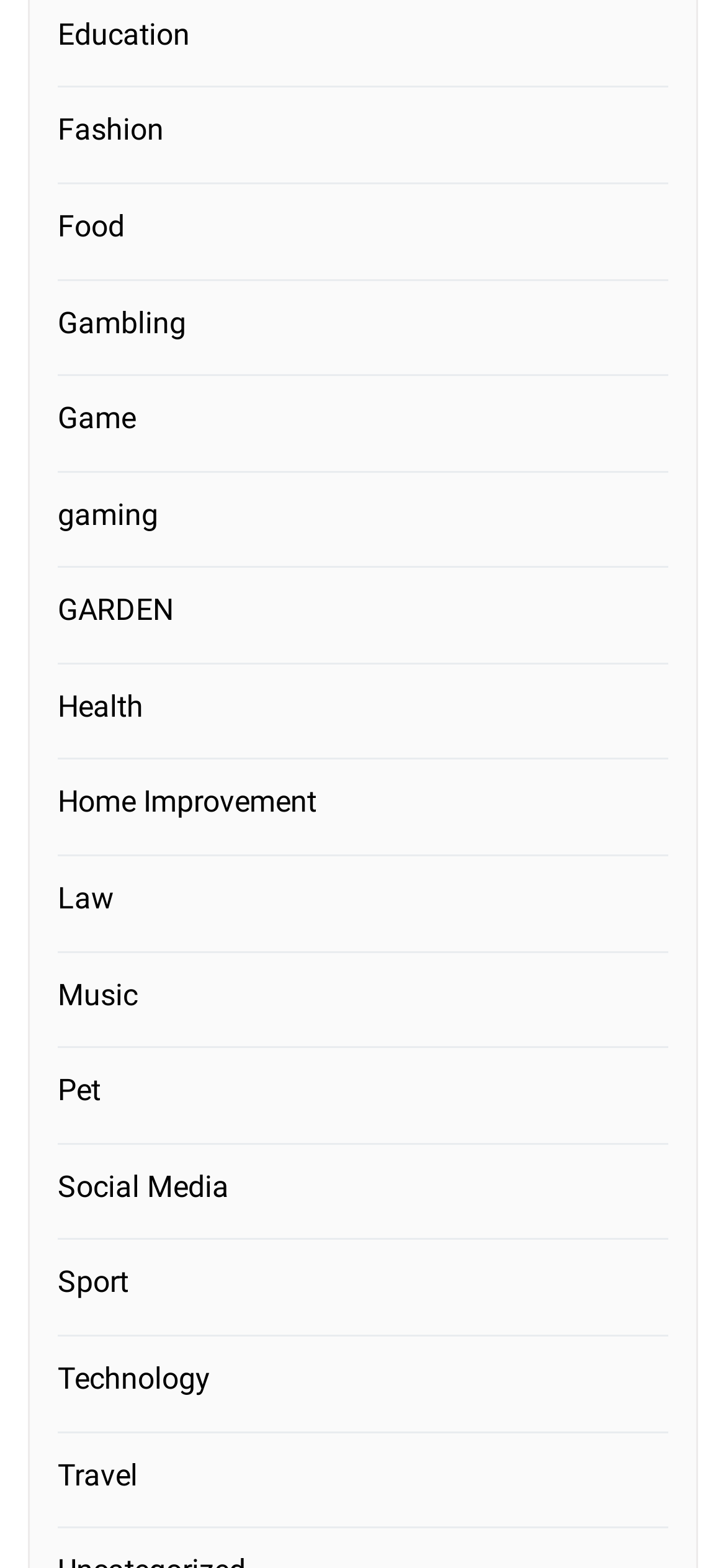Please determine the bounding box coordinates of the area that needs to be clicked to complete this task: 'Visit Gaming'. The coordinates must be four float numbers between 0 and 1, formatted as [left, top, right, bottom].

[0.079, 0.313, 0.235, 0.343]